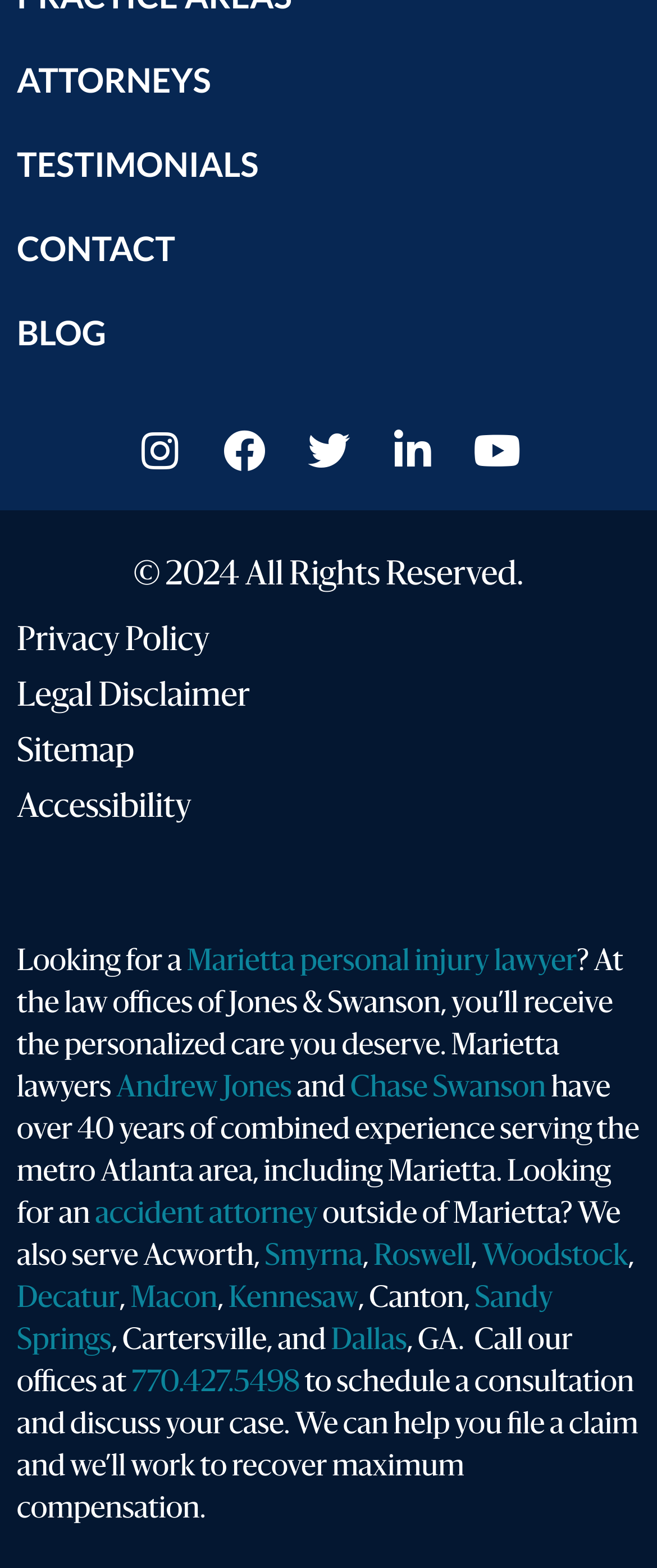What areas do the lawyers serve? Observe the screenshot and provide a one-word or short phrase answer.

Metro Atlanta area